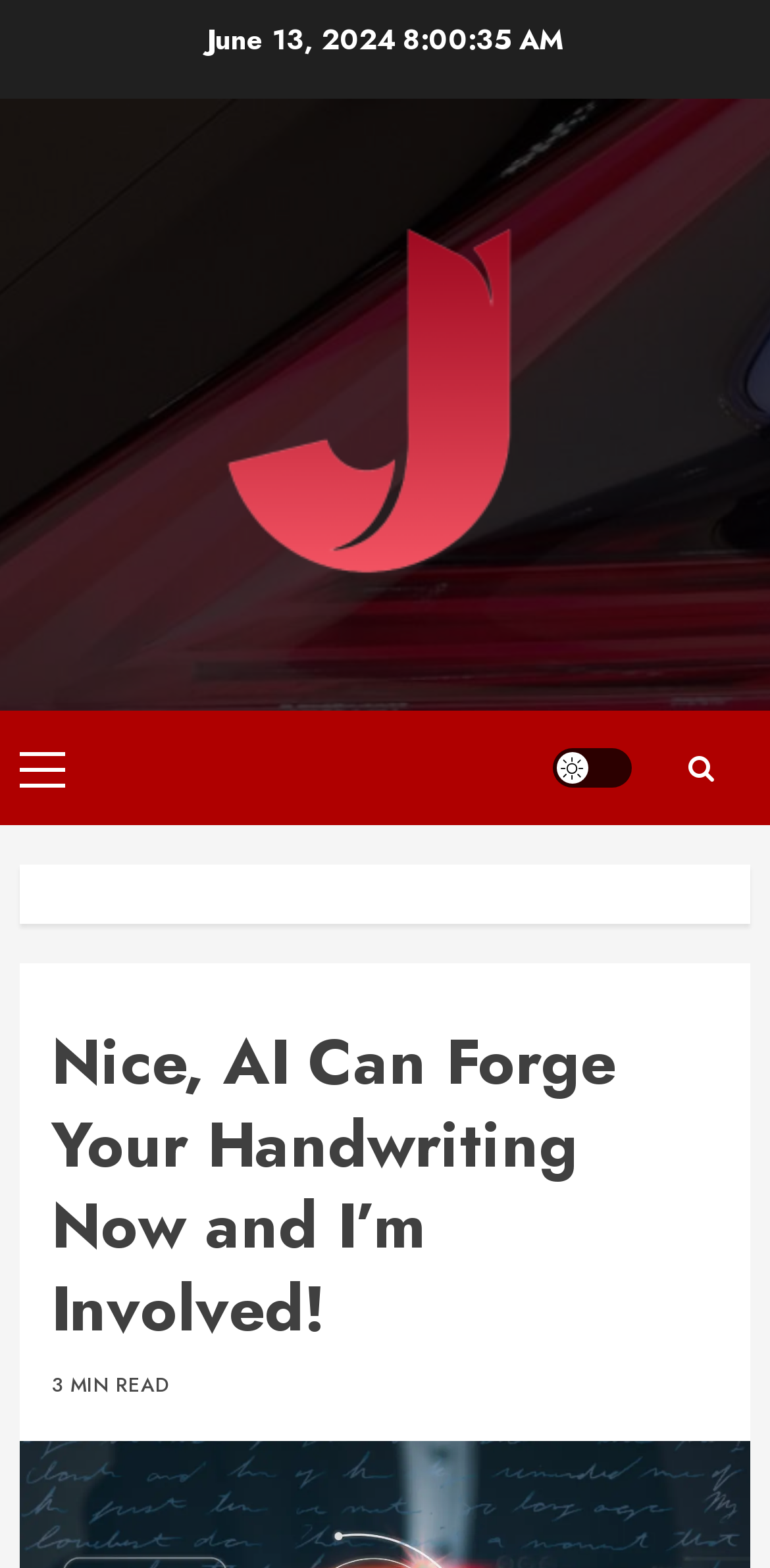Illustrate the webpage thoroughly, mentioning all important details.

The webpage appears to be a blog post or article with a title "Nice, AI Can Forge Your Handwriting Now and I’m Involved!" and a publication date of June 13, 2024, located near the top of the page. 

Below the title, there is a link to the website "hagportfolio.com" accompanied by an image, which takes up a significant portion of the top section. 

On the left side of the page, there is a primary menu with a label "Primary Menu", and on the right side, there is a light/dark button with an icon represented by "\uf002". 

The main content of the article is headed by a large heading with the same title as the webpage, followed by a text indicating the read time, "3 MIN READ".